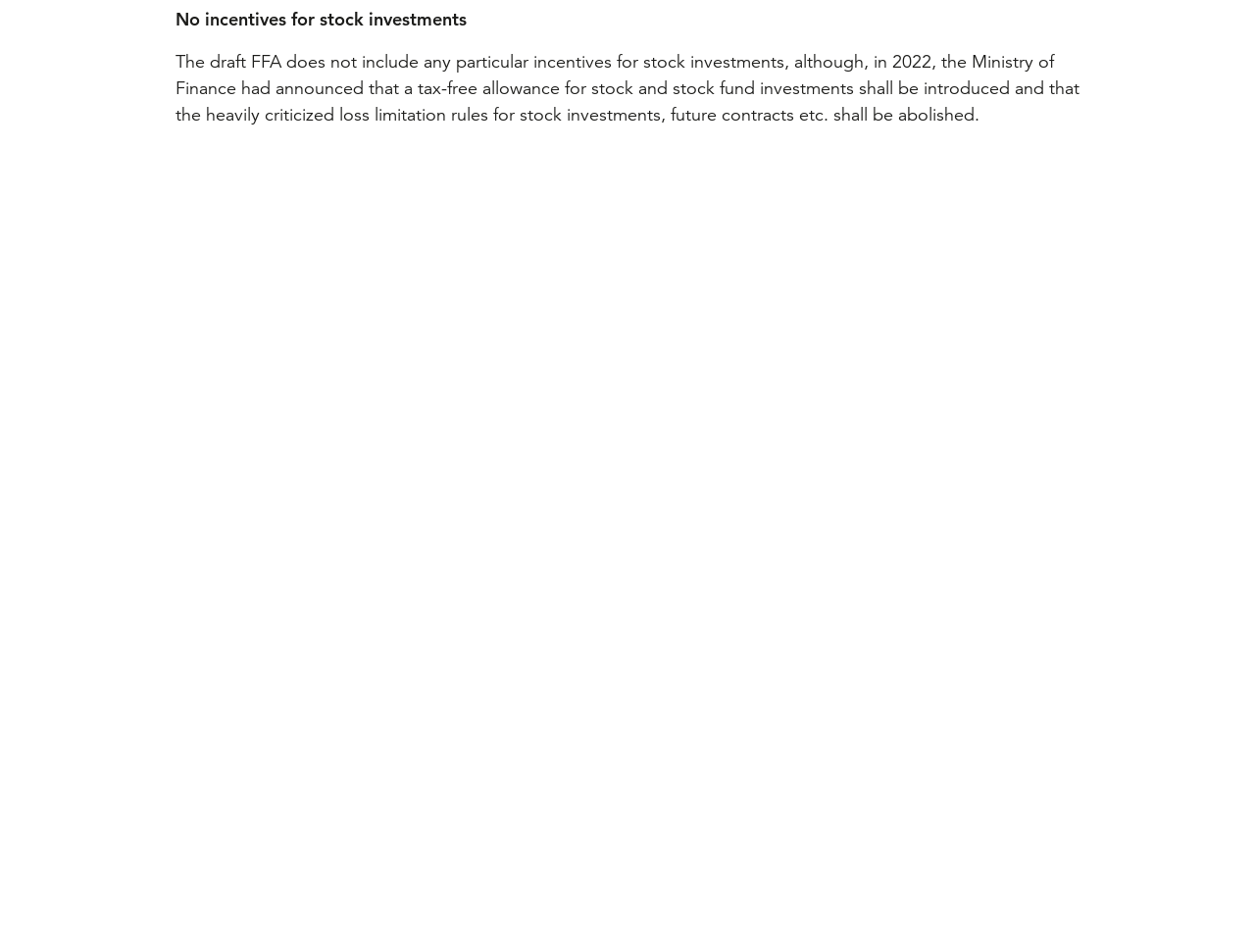Reply to the question with a single word or phrase:
What is the phone number of Susan Günther?

+49 69 7941 1591